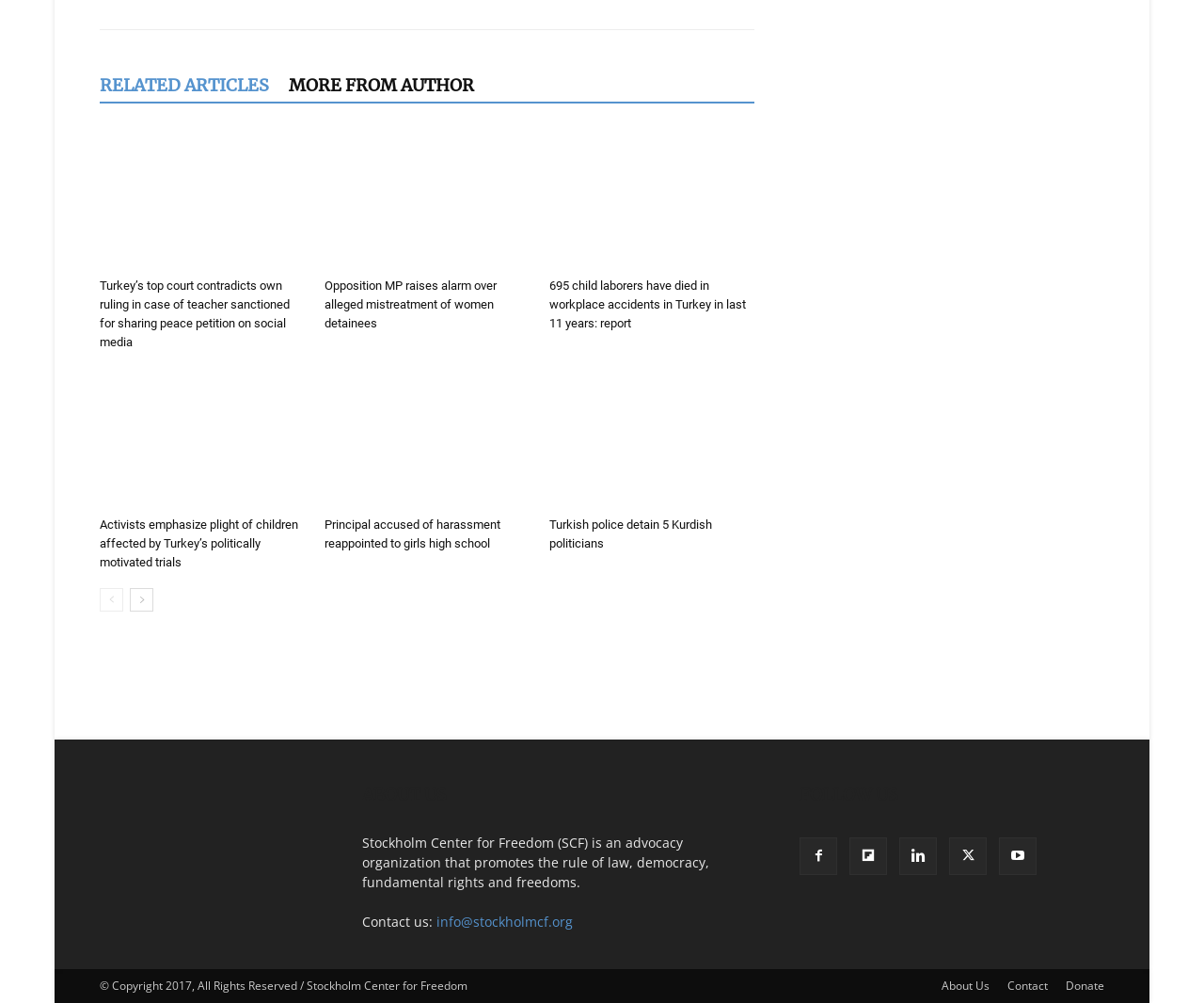Locate the bounding box coordinates of the clickable part needed for the task: "Go to the next page".

[0.108, 0.586, 0.127, 0.61]